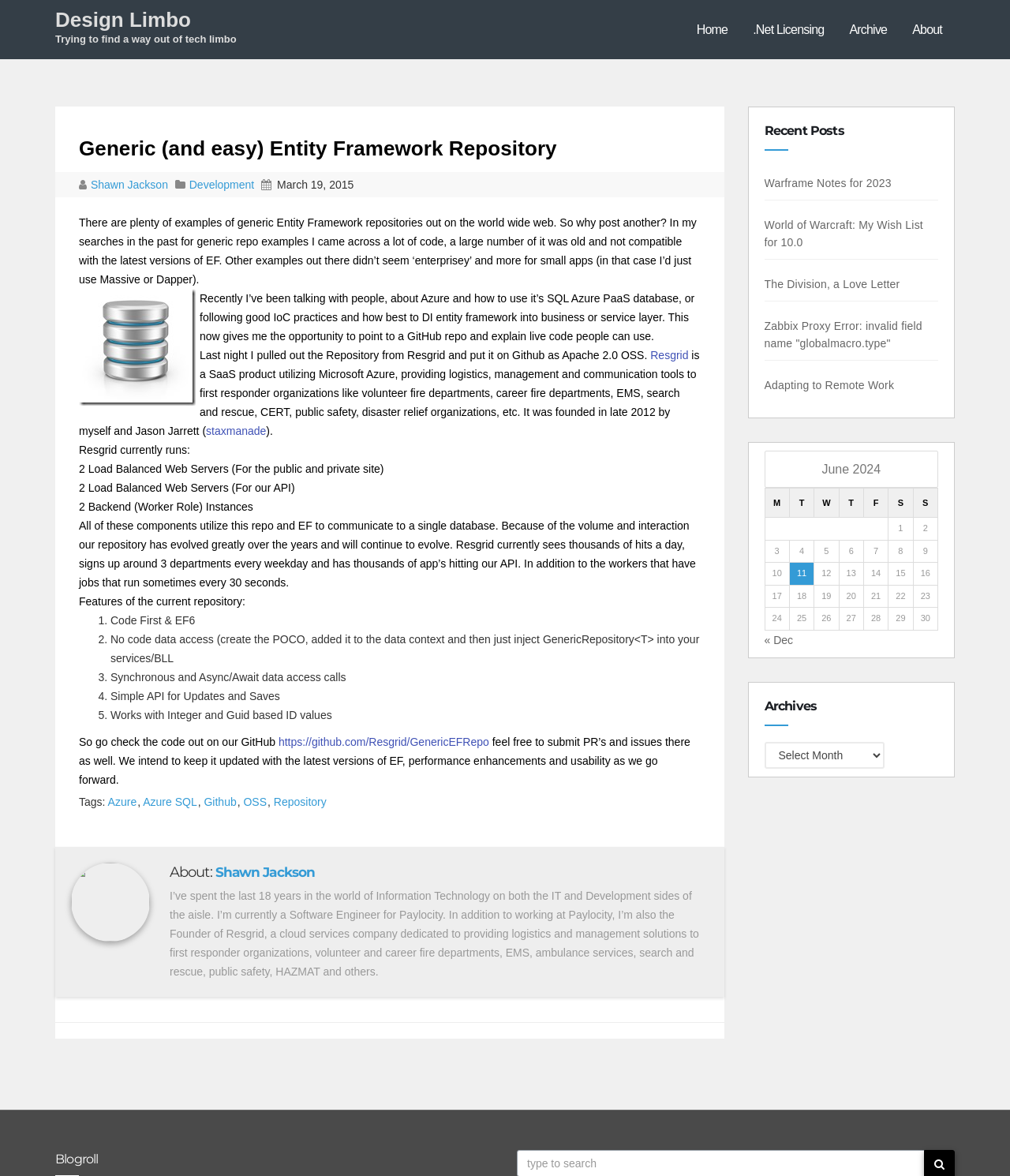Pinpoint the bounding box coordinates for the area that should be clicked to perform the following instruction: "Check out the GitHub repository".

[0.276, 0.626, 0.484, 0.636]